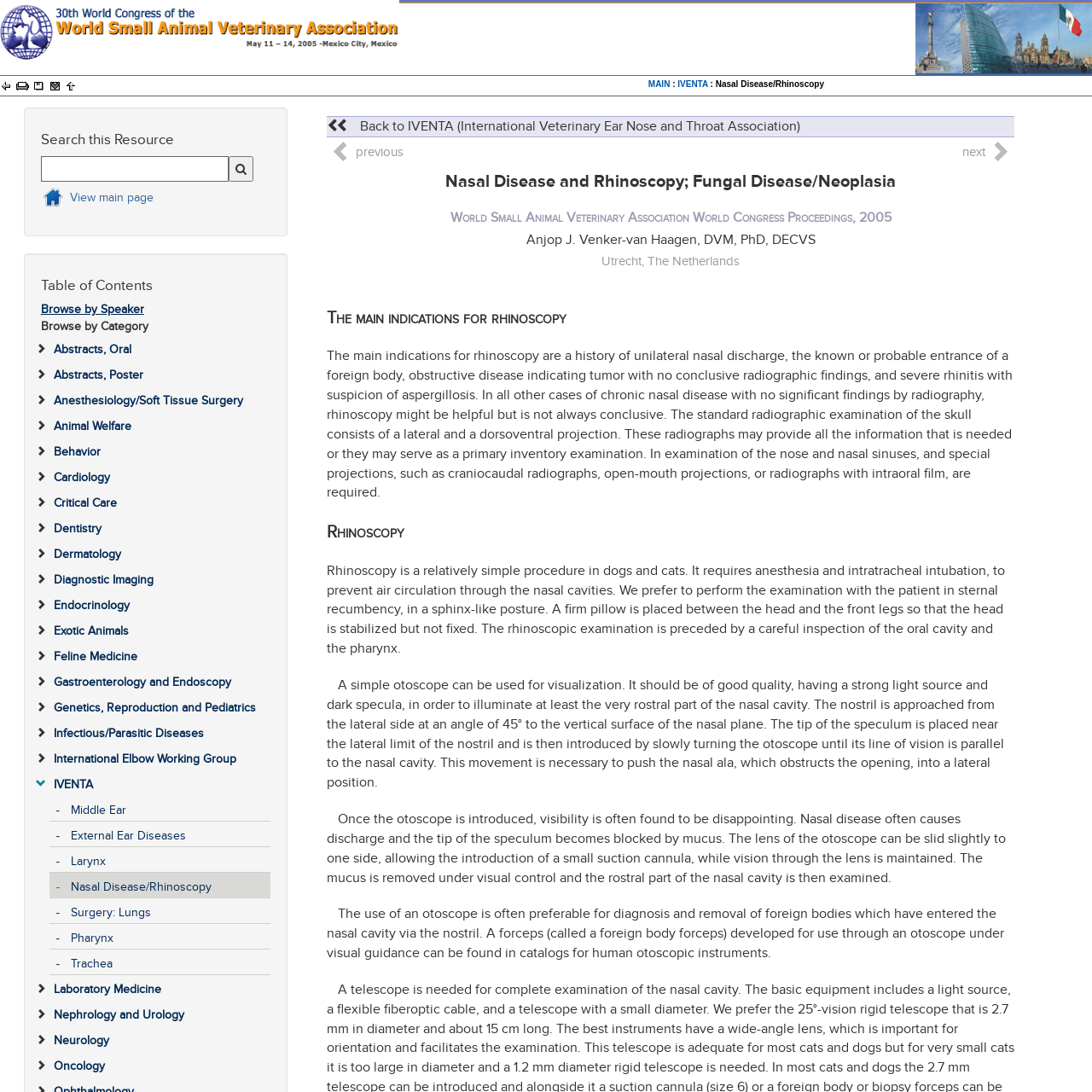Look at the image and give a detailed response to the following question: What is used for visualization during rhinoscopy?

The webpage mentions that a simple otoscope is used for visualization during rhinoscopy, which provides a clear view of the nasal cavity and allows for the examination of the rostral part of the nasal cavity.